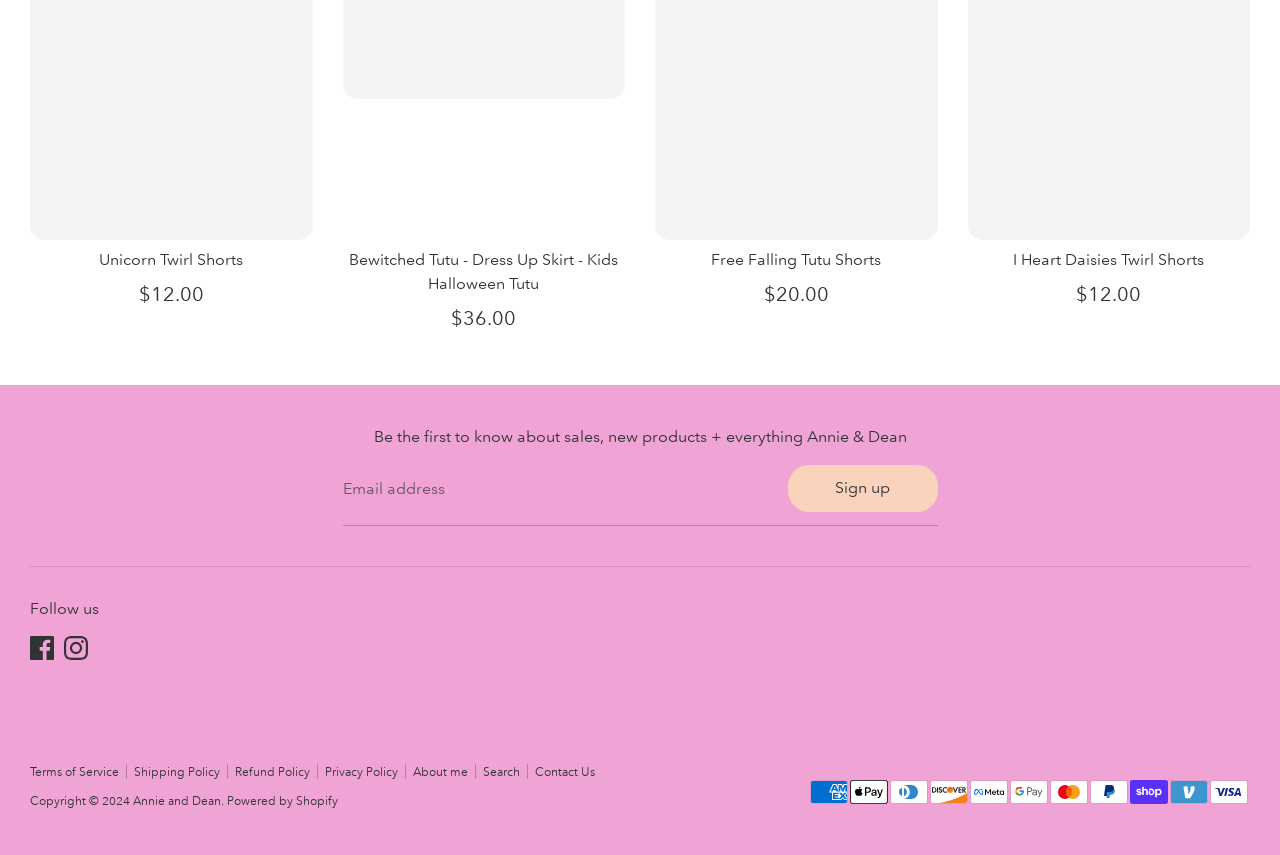Predict the bounding box of the UI element based on the description: "Unicorn Twirl Shorts". The coordinates should be four float numbers between 0 and 1, formatted as [left, top, right, bottom].

[0.078, 0.293, 0.19, 0.315]